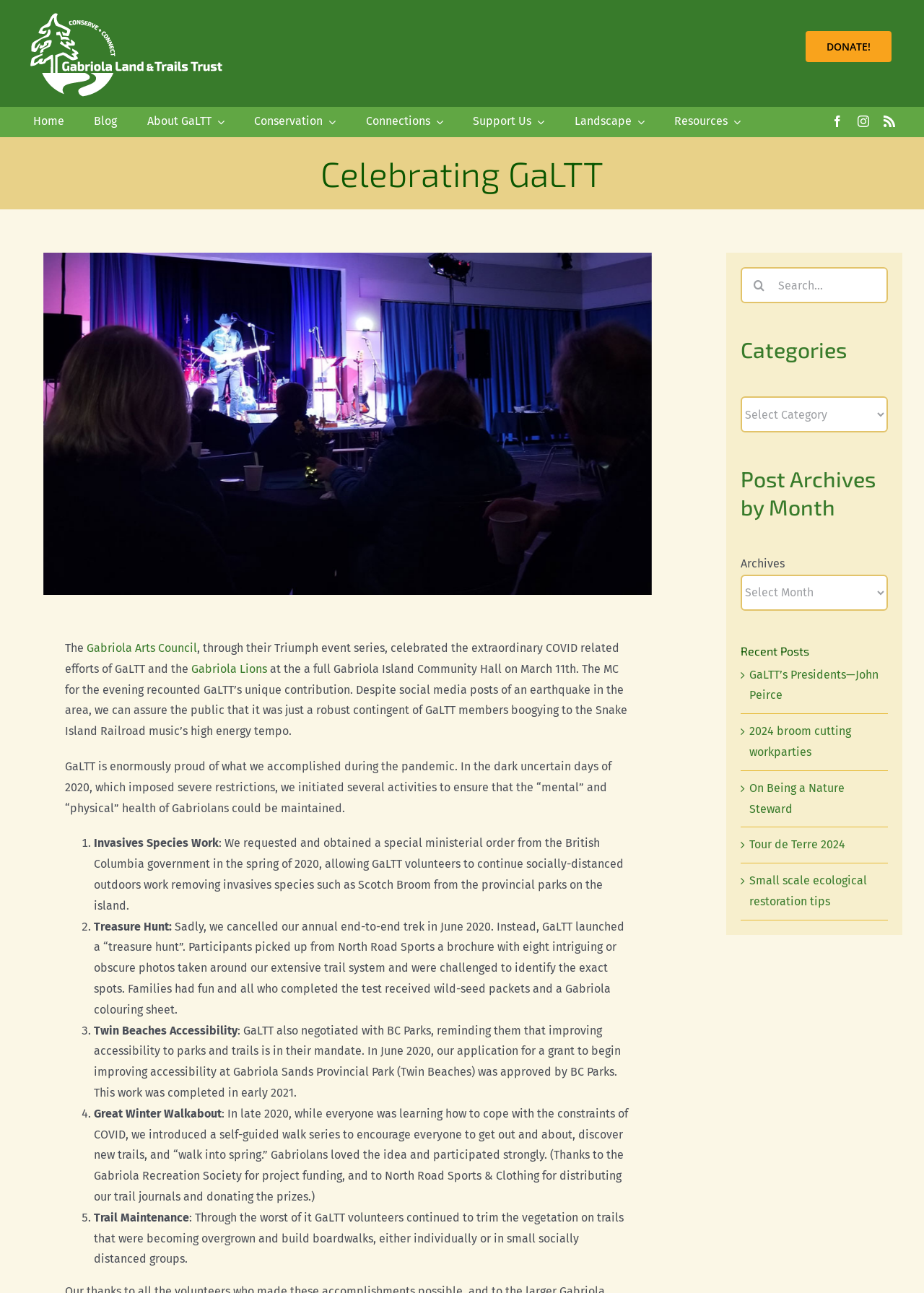Given the description aria-label="Search" value="", predict the bounding box coordinates of the UI element. Ensure the coordinates are in the format (top-left x, top-left y, bottom-right x, bottom-right y) and all values are between 0 and 1.

[0.802, 0.207, 0.841, 0.235]